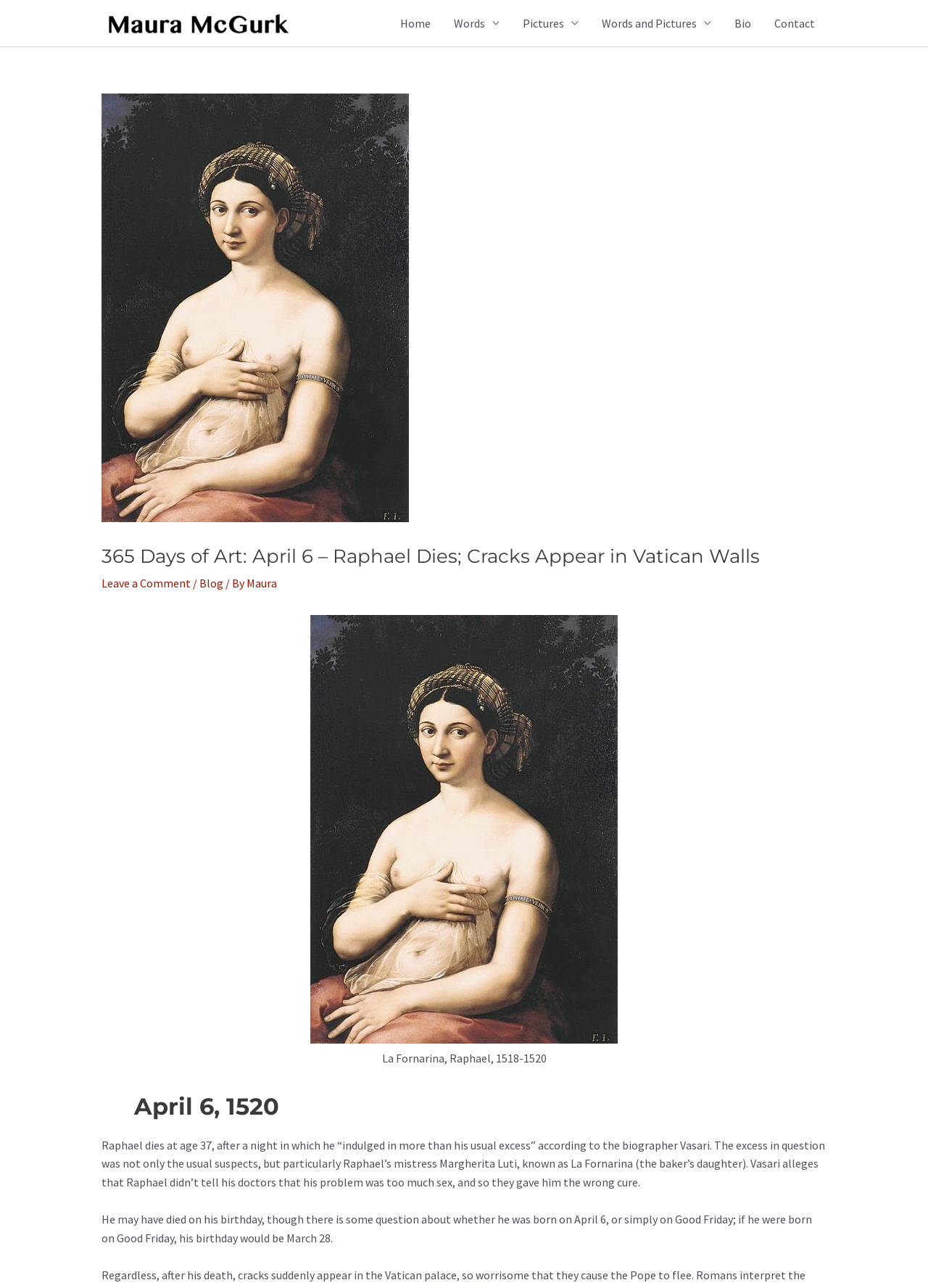Create a detailed narrative of the webpage’s visual and textual elements.

The webpage is about 365 Days of Art, specifically focusing on April 6, when Raphael died. At the top left, there is a link to the author's name, Maura McGurk, accompanied by a small image. 

To the right of the author's information, there is a navigation menu with six links: Home, Words, Pictures, Words and Pictures, Bio, and Contact. 

Below the navigation menu, there is a large header section that takes up most of the width of the page. Within this section, there is an image of Raphael's painting, La Fornarina, on the left, and a heading that reads "365 Days of Art: April 6 – Raphael Dies; Cracks Appear in Vatican Walls" on the right. 

Underneath the heading, there are three links: Leave a Comment, Blog, and Maura, separated by forward slashes. 

Further down, there is a figure section that contains a link and a figcaption with the text "La Fornarina, Raphael, 1518-1520". 

Below the figure section, there is a heading that reads "April 6, 1520", followed by two paragraphs of text that describe Raphael's death at the age of 37 due to excessive behavior, including his relationship with his mistress La Fornarina. The text also mentions the uncertainty of Raphael's birthdate.